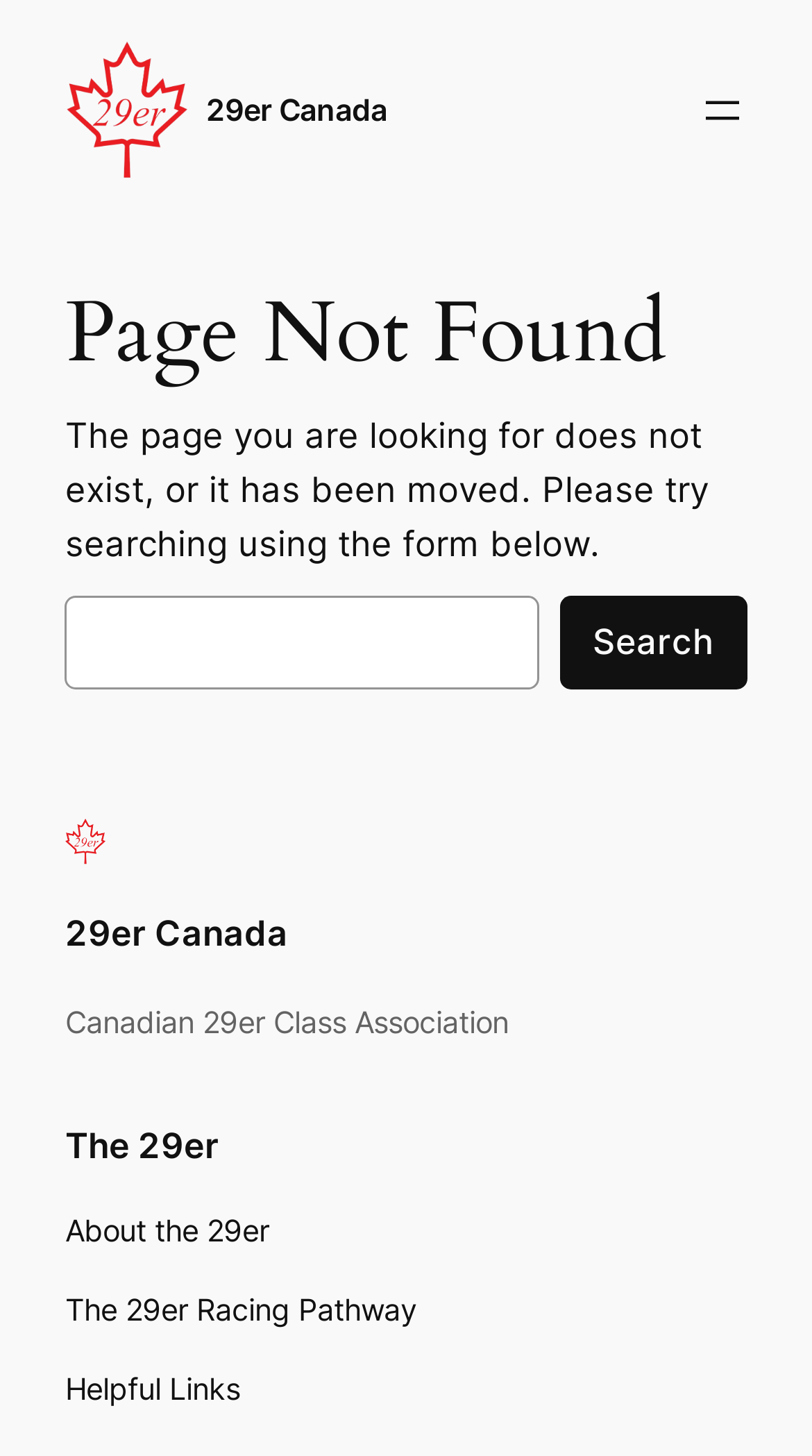Please find the bounding box coordinates of the element that needs to be clicked to perform the following instruction: "Click the 29er Canada logo". The bounding box coordinates should be four float numbers between 0 and 1, represented as [left, top, right, bottom].

[0.08, 0.029, 0.234, 0.123]